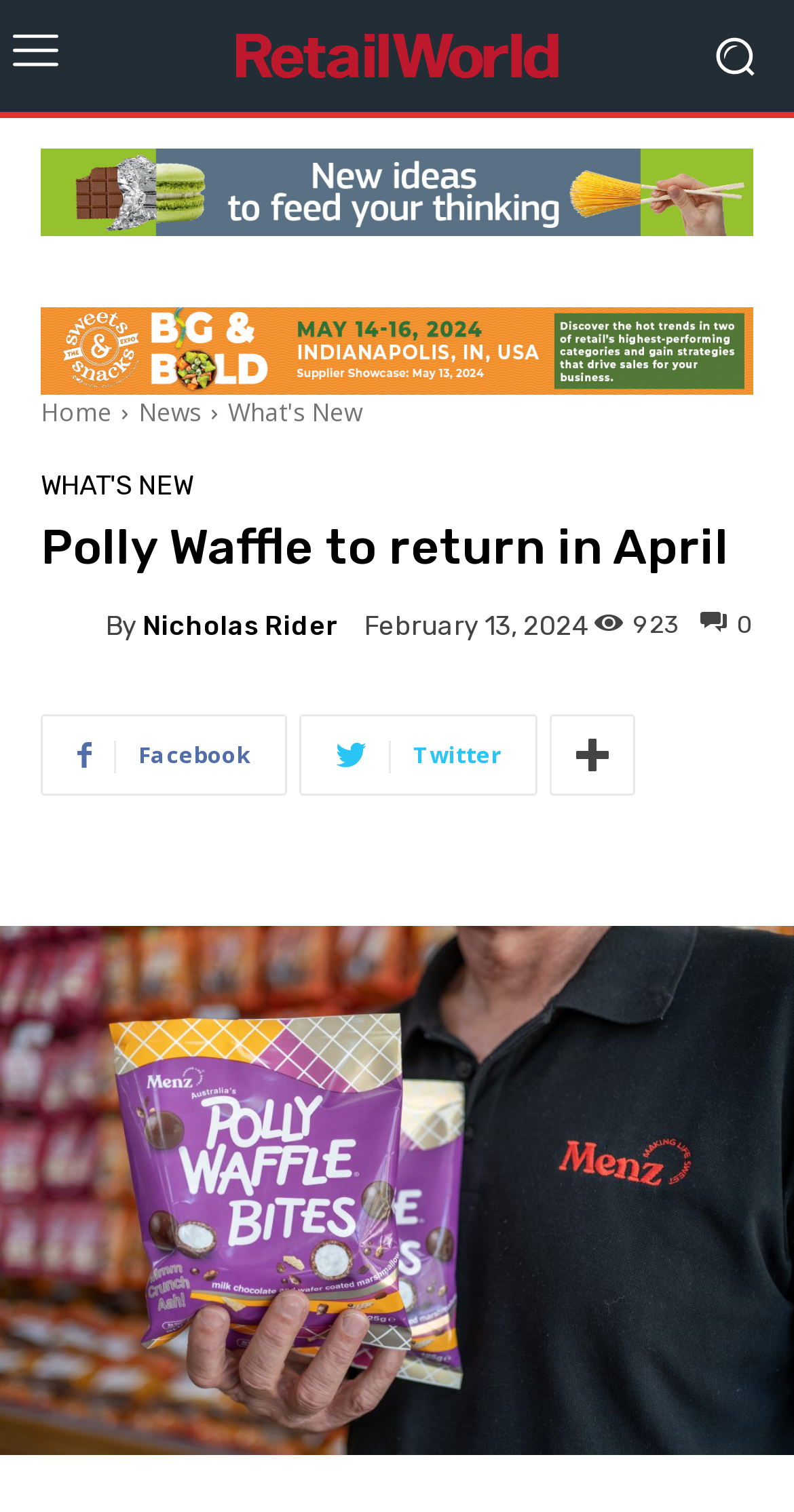Identify the bounding box coordinates for the element that needs to be clicked to fulfill this instruction: "Go to Home page". Provide the coordinates in the format of four float numbers between 0 and 1: [left, top, right, bottom].

[0.051, 0.262, 0.141, 0.284]